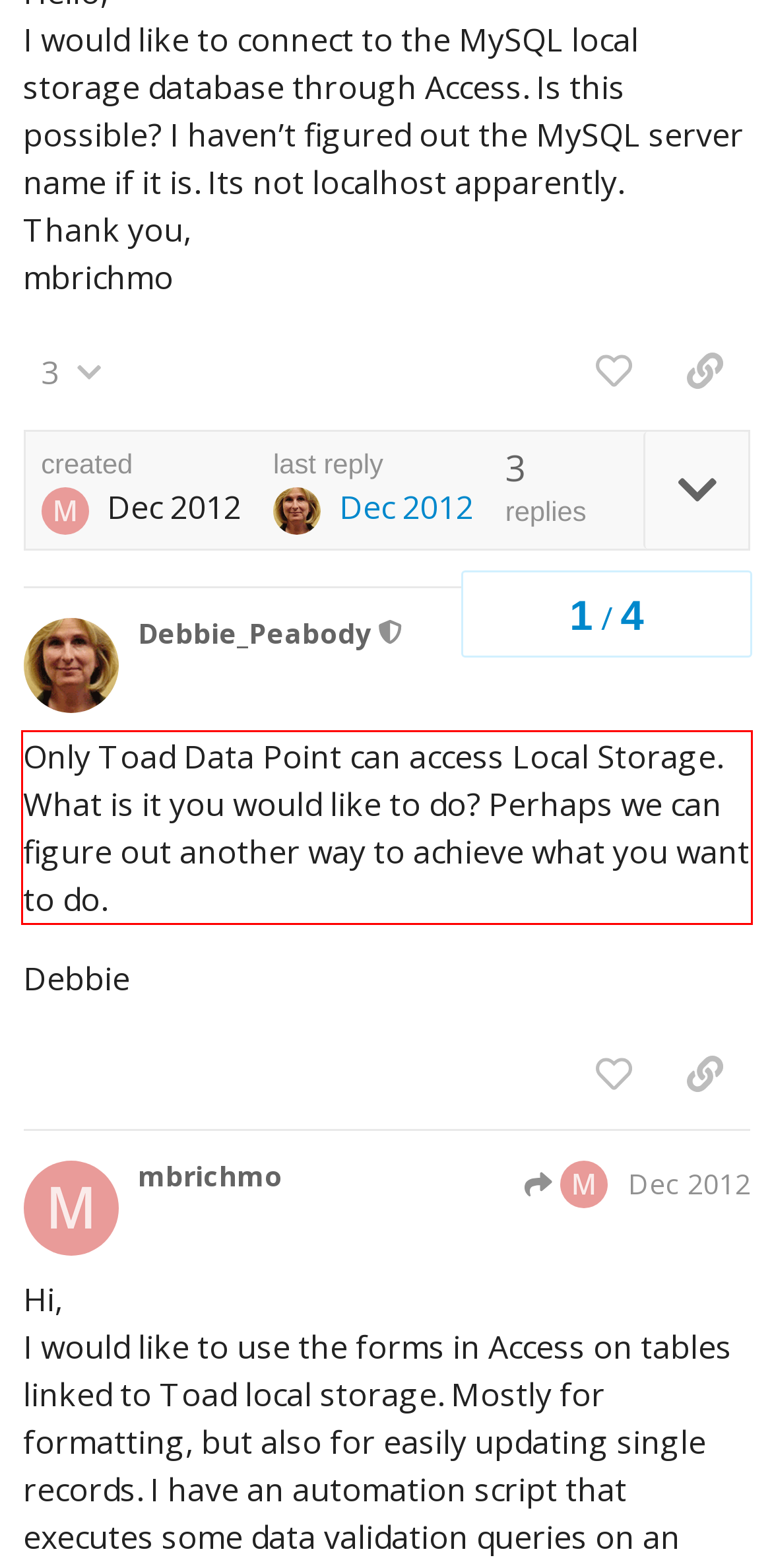Given a screenshot of a webpage with a red bounding box, please identify and retrieve the text inside the red rectangle.

Only Toad Data Point can access Local Storage. What is it you would like to do? Perhaps we can figure out another way to achieve what you want to do.